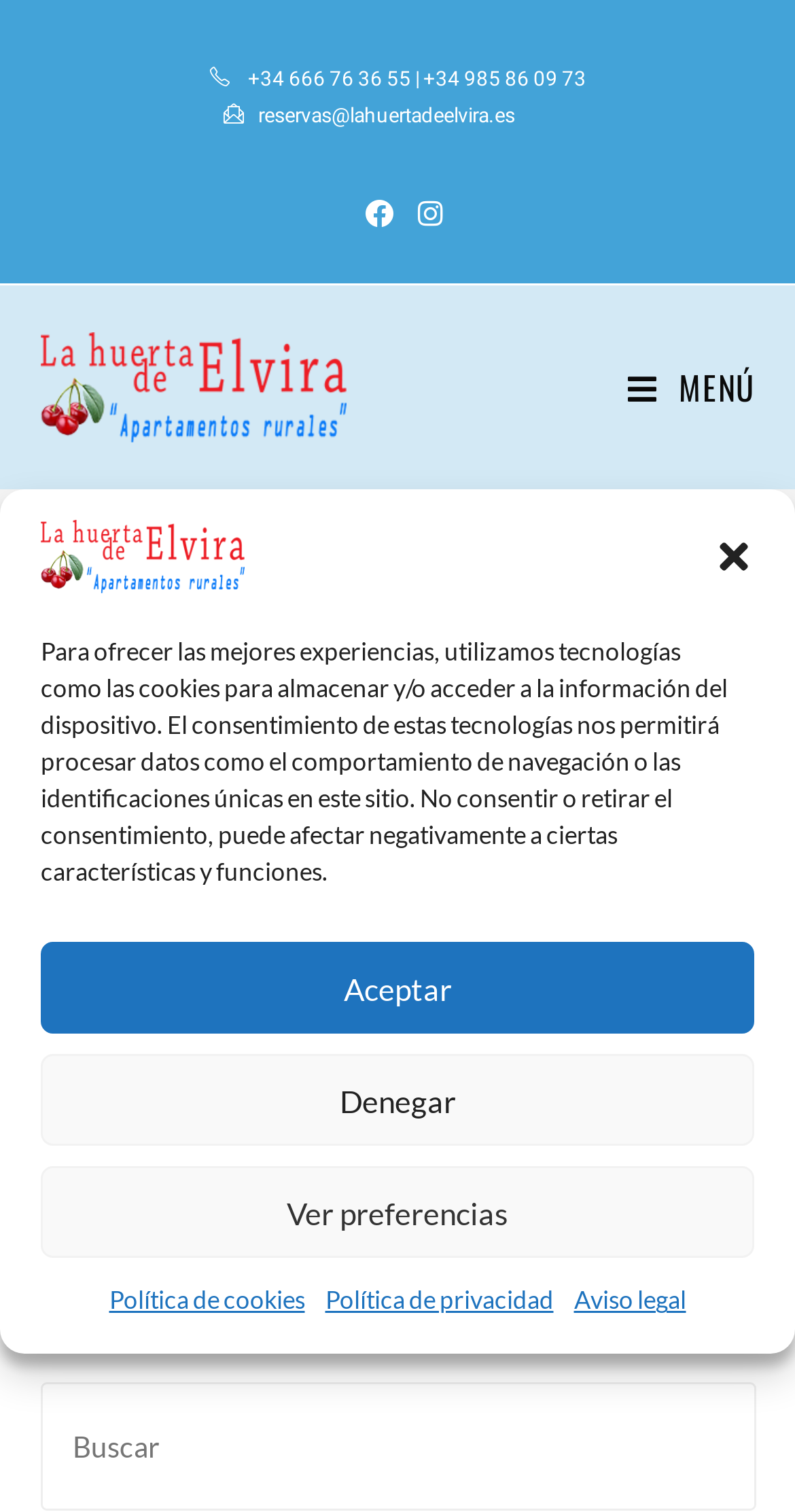What is the phone number of the website?
Ensure your answer is thorough and detailed.

I found the phone number by looking at the top section of the webpage, where the contact information is displayed. The phone number is written in a static text element.